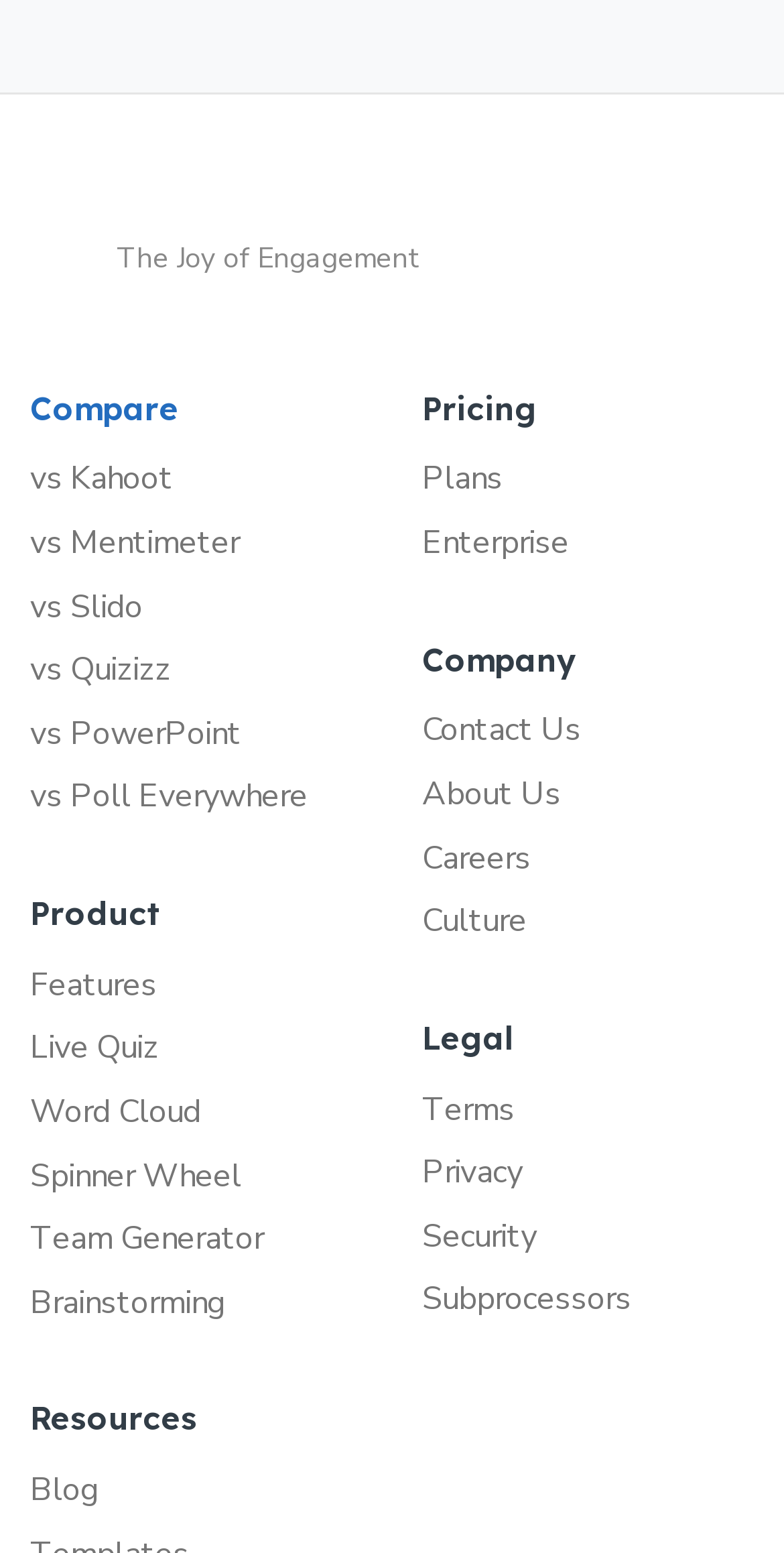Please locate the bounding box coordinates of the element that should be clicked to complete the given instruction: "View the 2024 Bentley Bentayga image".

None